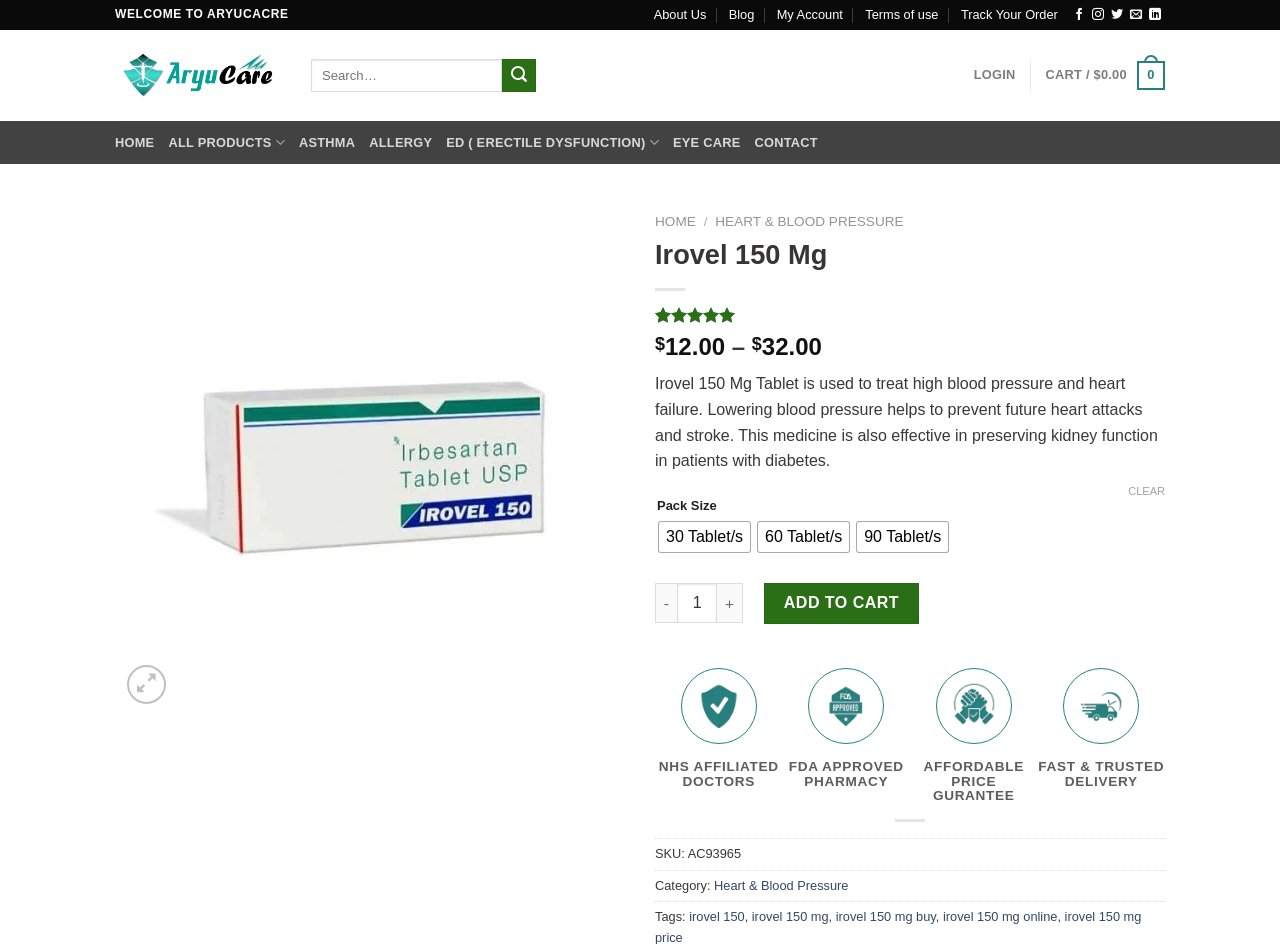Provide a short answer to the following question with just one word or phrase: What is the name of the medicine on this webpage?

Irovel 150 Mg